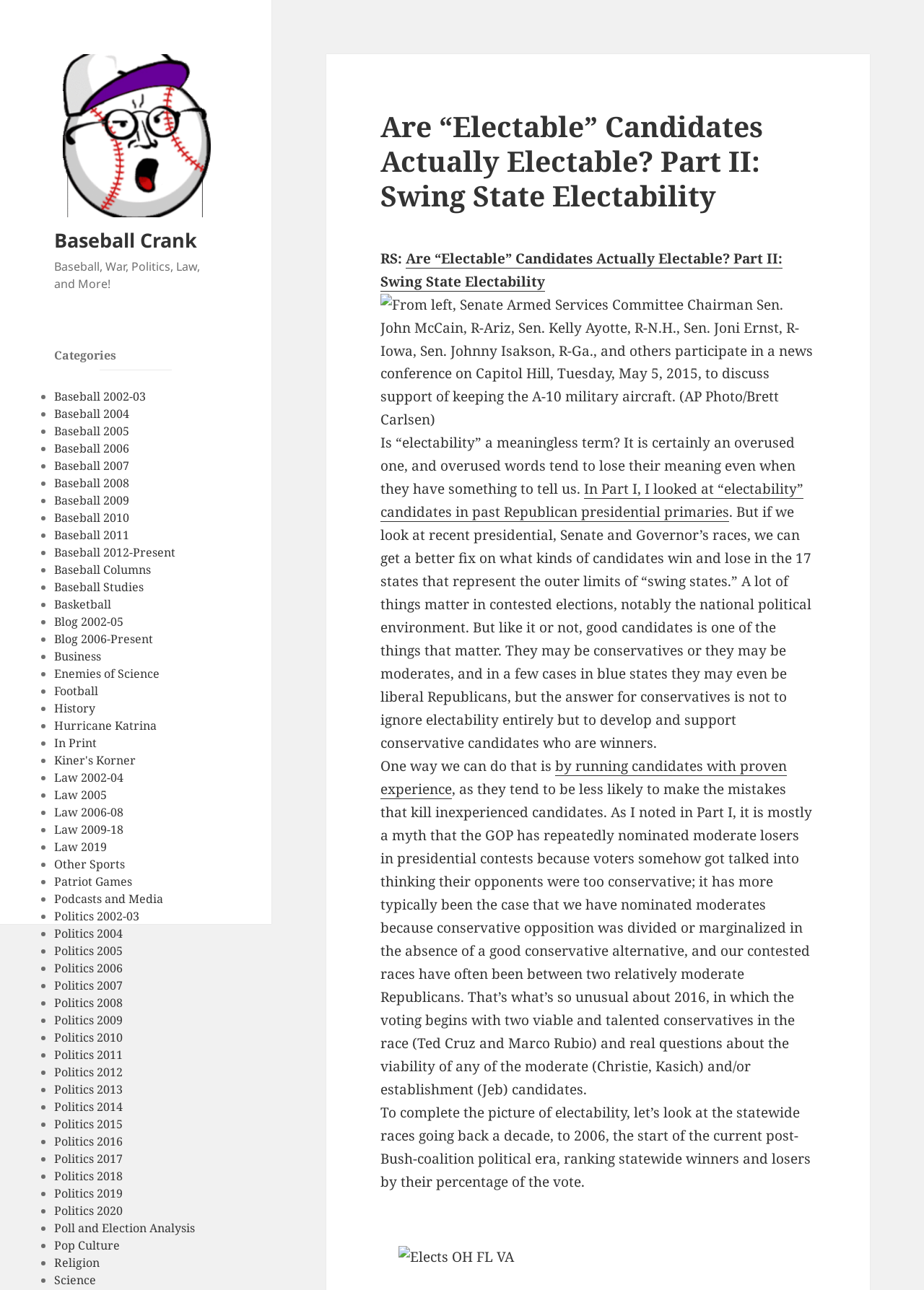Could you locate the bounding box coordinates for the section that should be clicked to accomplish this task: "View the 'Categories' section".

[0.059, 0.269, 0.235, 0.282]